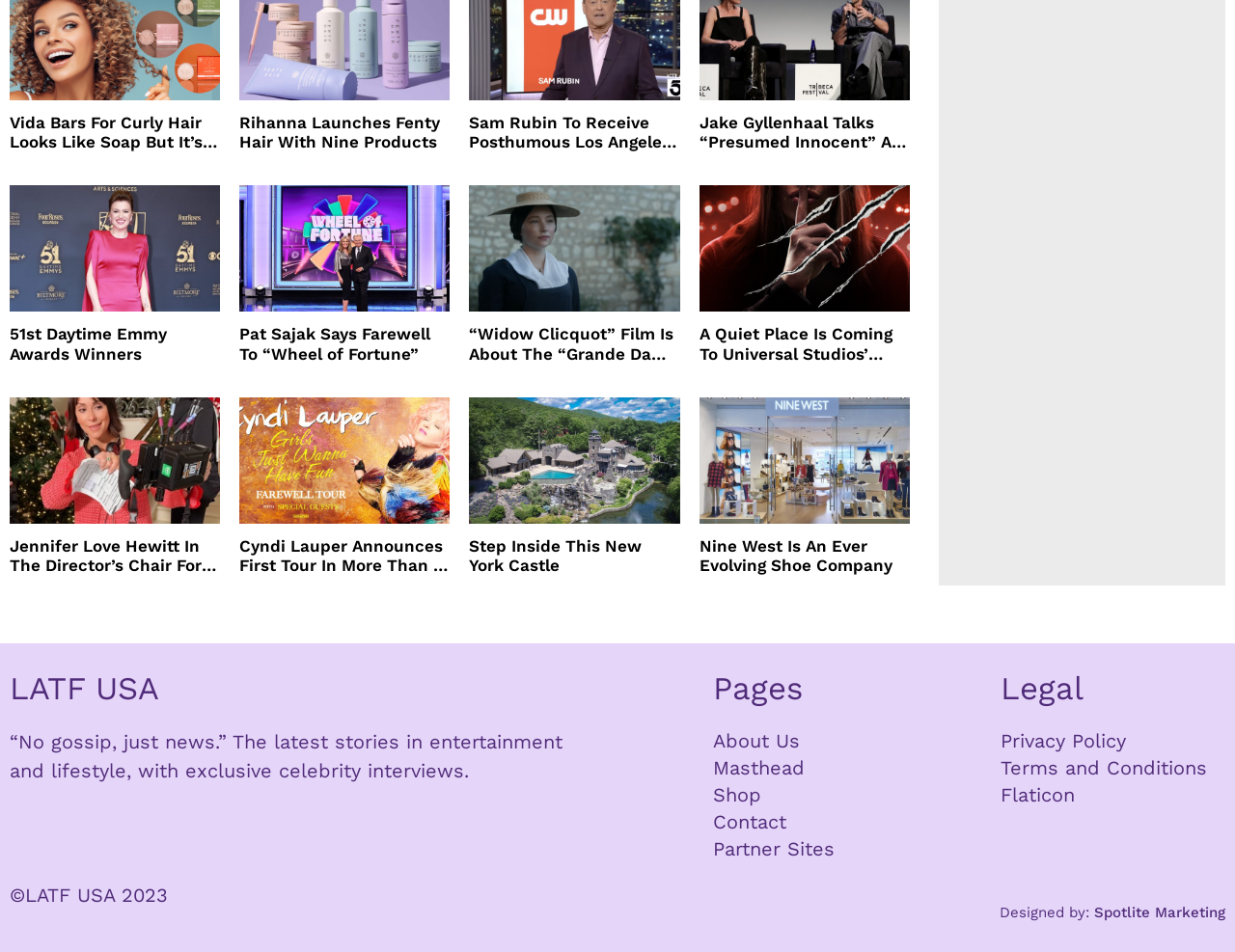Identify the bounding box coordinates for the region of the element that should be clicked to carry out the instruction: "View the article about Rihanna Launches Fenty Hair". The bounding box coordinates should be four float numbers between 0 and 1, i.e., [left, top, right, bottom].

[0.194, 0.118, 0.364, 0.159]